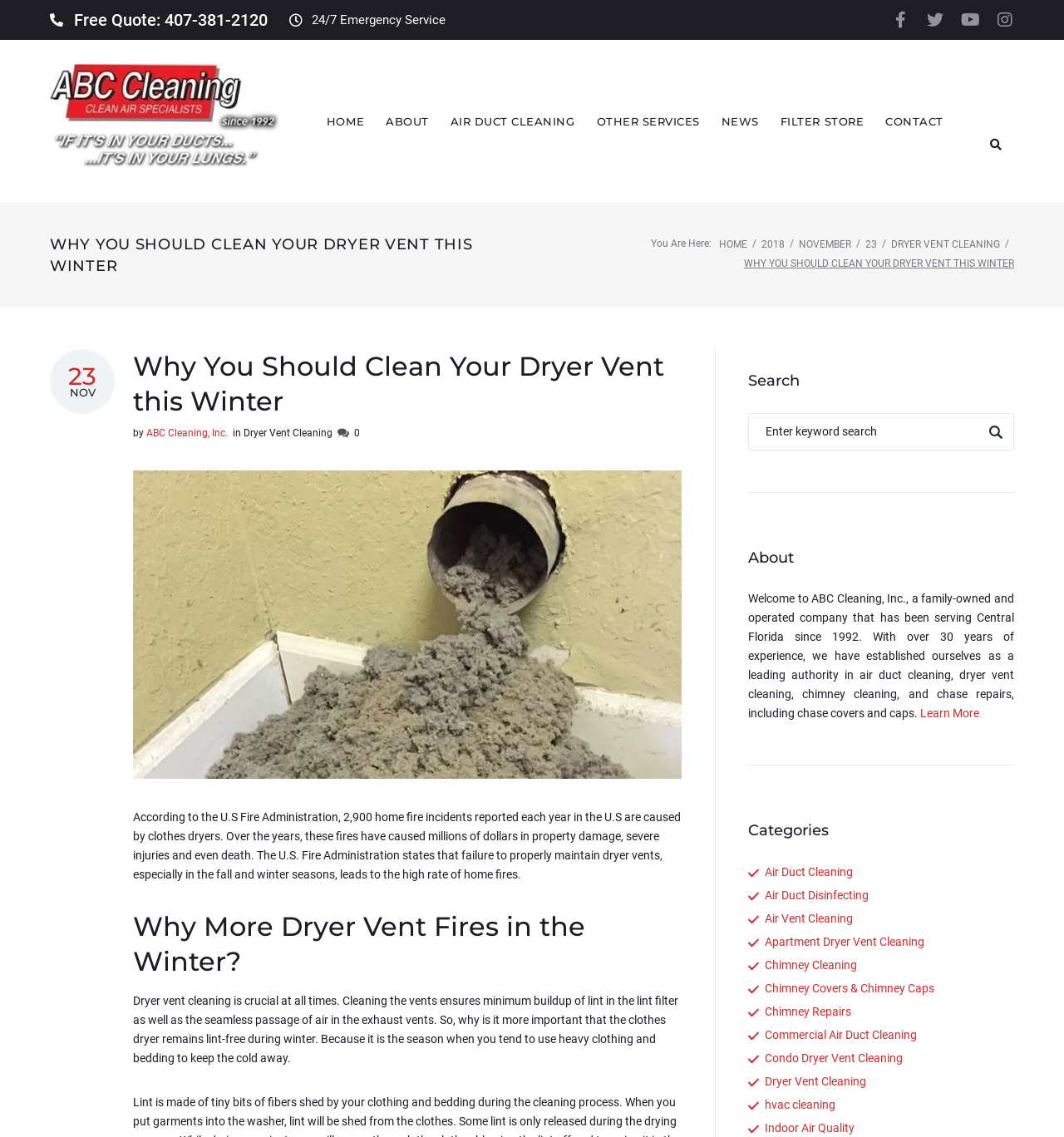Please analyze the image and give a detailed answer to the question:
How many home fire incidents are reported each year in the U.S. due to clothes dryers?

I found this information by reading the static text element that states 'According to the U.S Fire Administration, 2,900 home fire incidents reported each year in the U.S are caused by clothes dryers.'